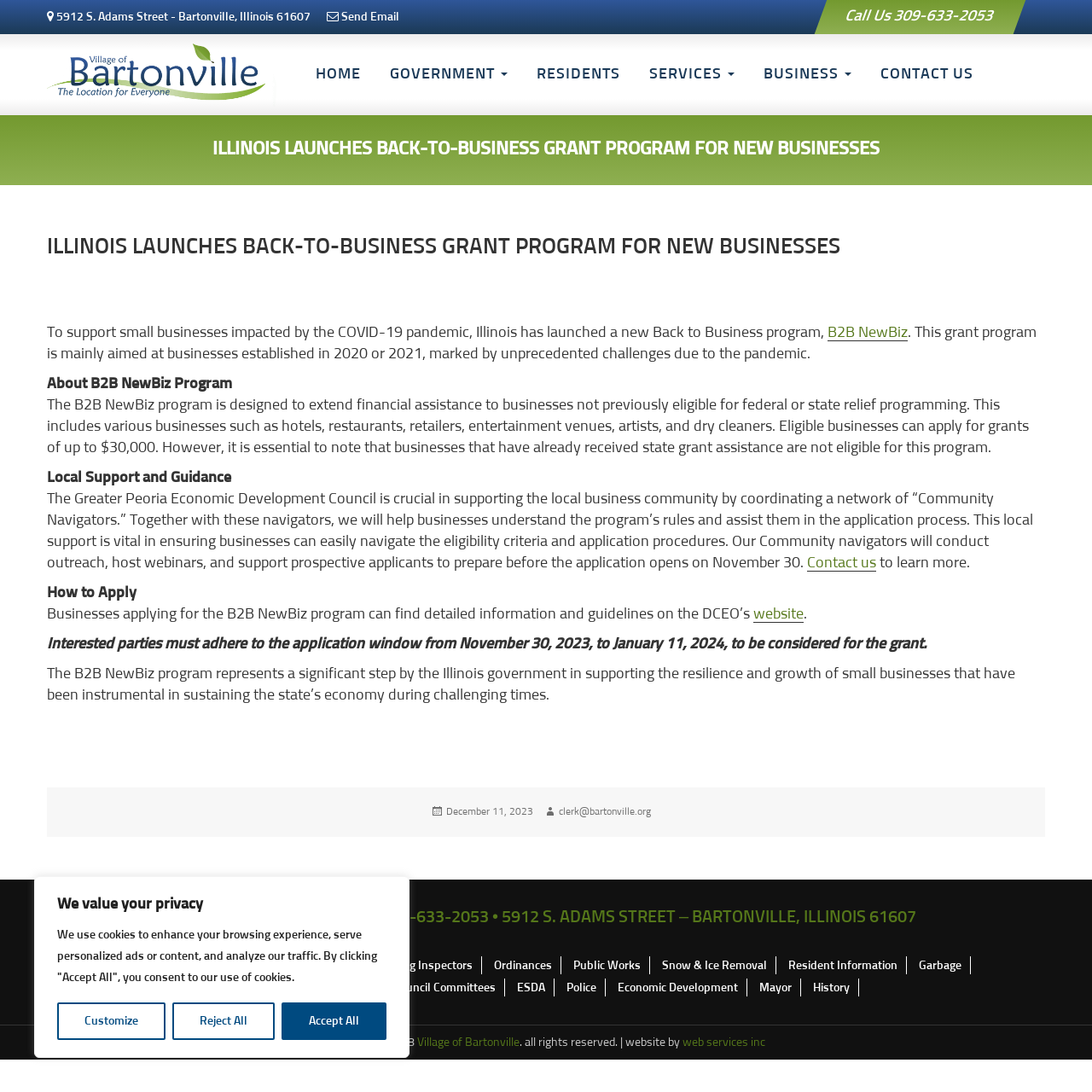Find the bounding box coordinates for the HTML element specified by: "309-633-2053".

[0.349, 0.832, 0.448, 0.847]